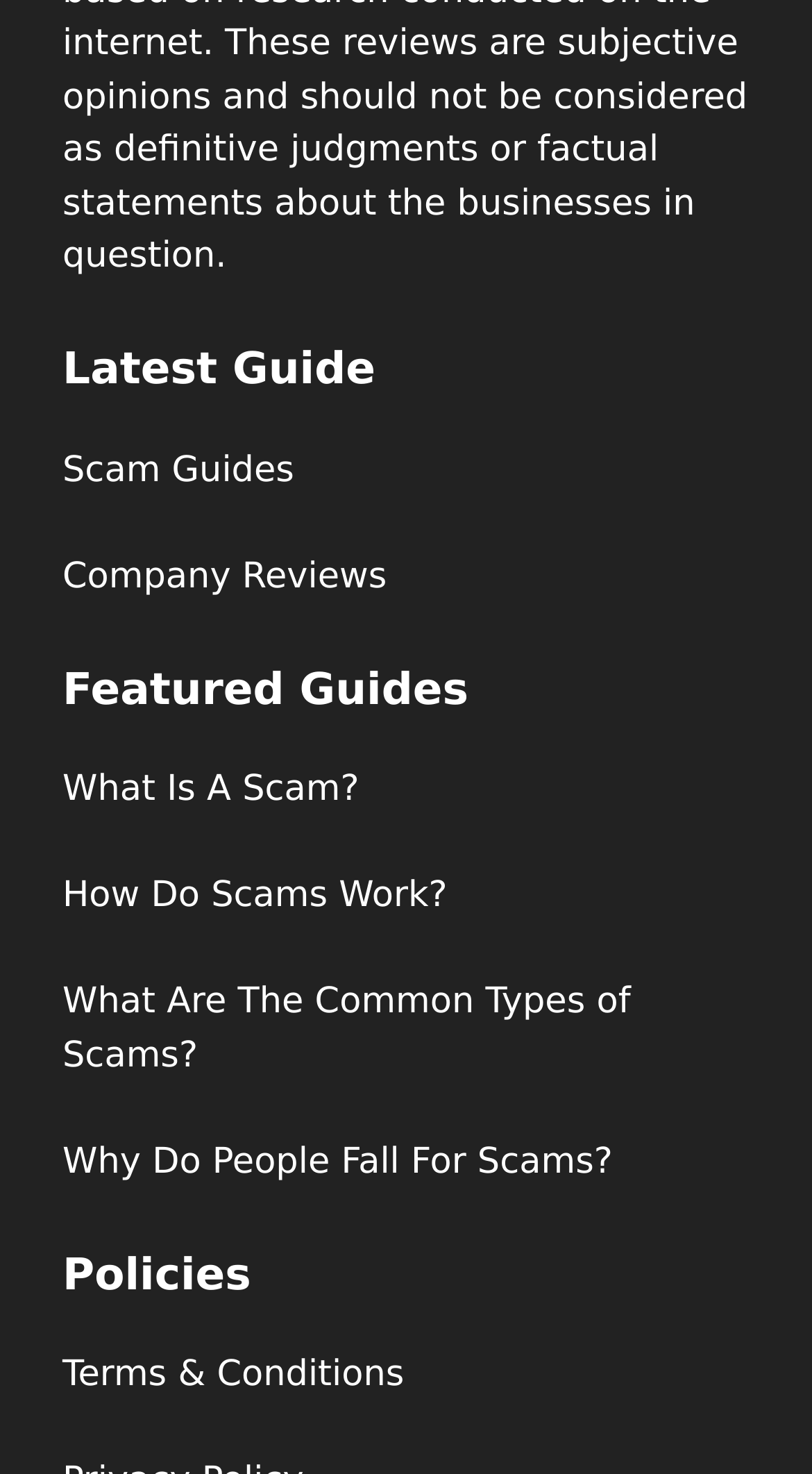Given the content of the image, can you provide a detailed answer to the question?
What is the category of guides that 'What Is A Scam?' belongs to?

The category of guides that 'What Is A Scam?' belongs to is 'Latest Guide' because it is located under the 'Latest Guide' static text element, along with other guides such as 'Scam Guides' and 'Company Reviews'.